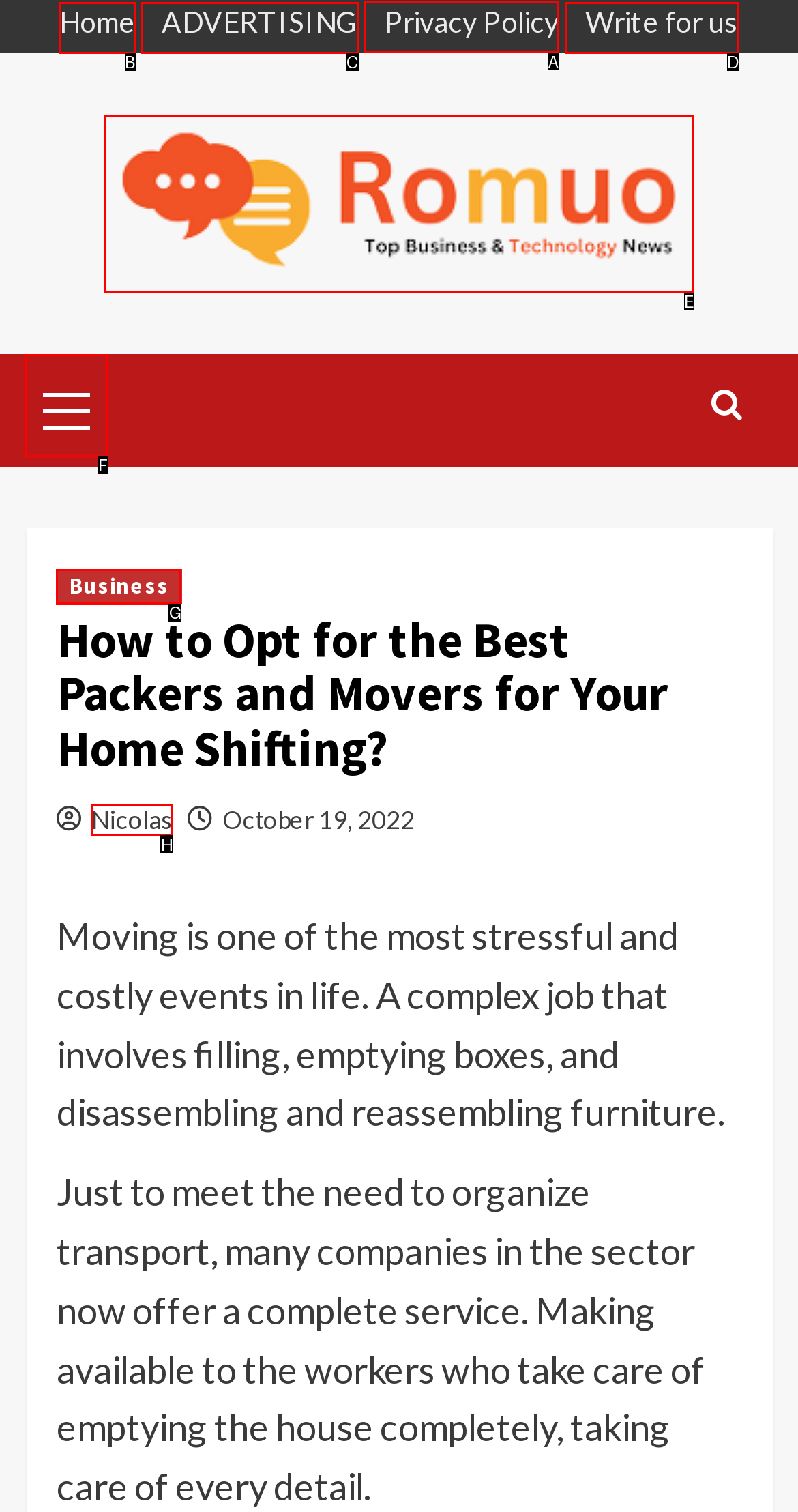From the available options, which lettered element should I click to complete this task: read privacy policy?

A